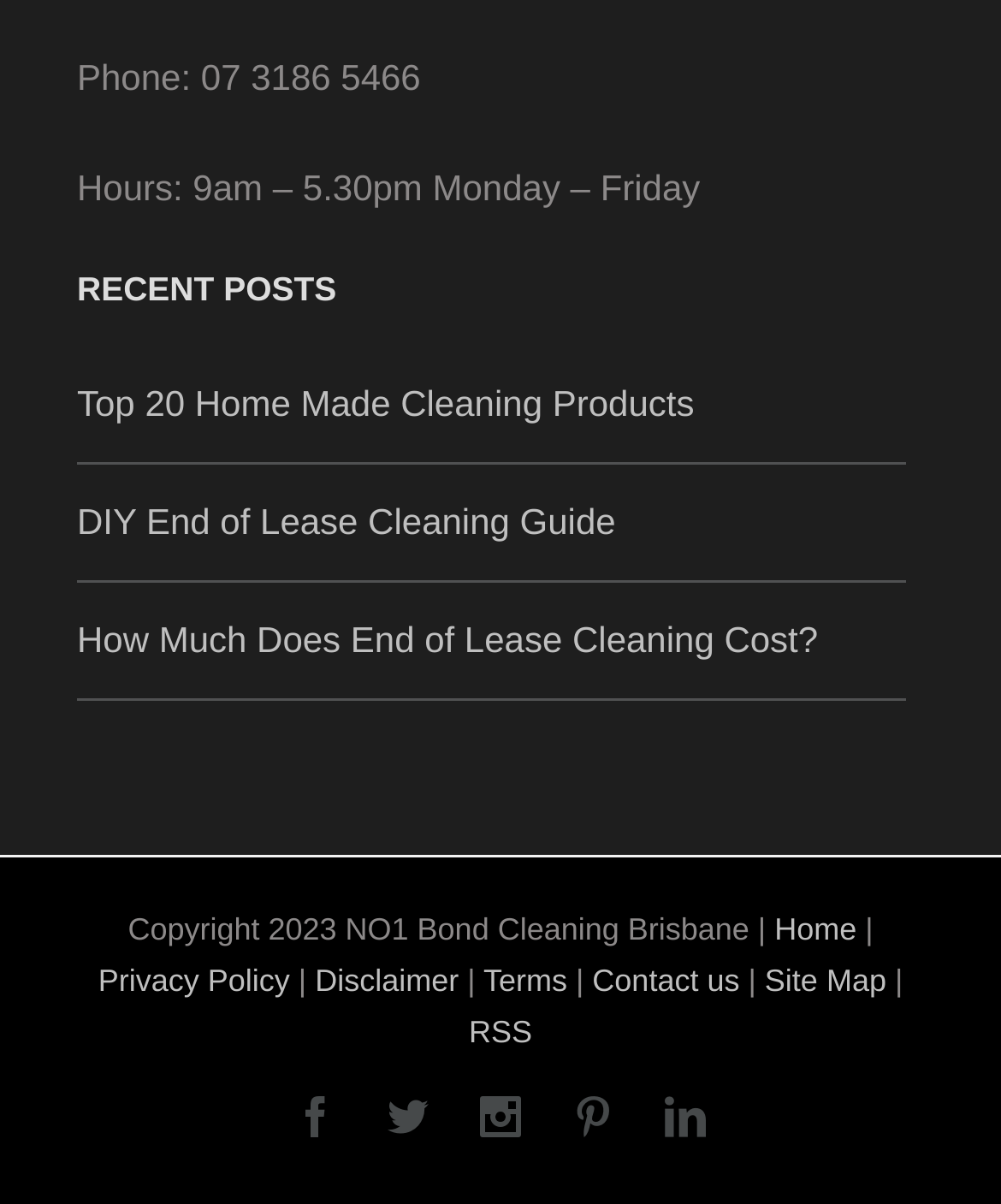Please find and report the bounding box coordinates of the element to click in order to perform the following action: "Go to the home page". The coordinates should be expressed as four float numbers between 0 and 1, in the format [left, top, right, bottom].

[0.774, 0.757, 0.856, 0.786]